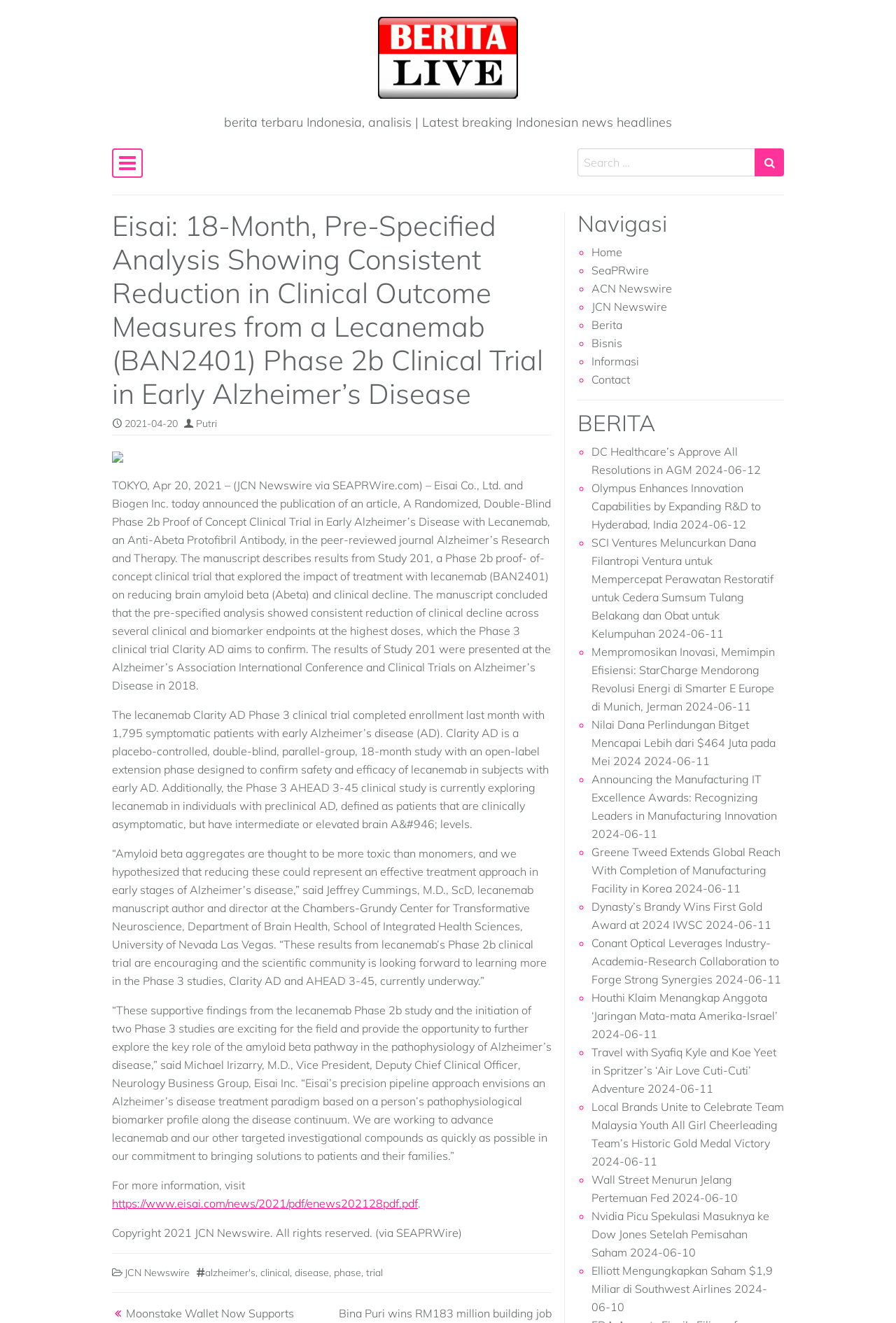Who is the author of the article?
Using the image, provide a concise answer in one word or a short phrase.

Putri